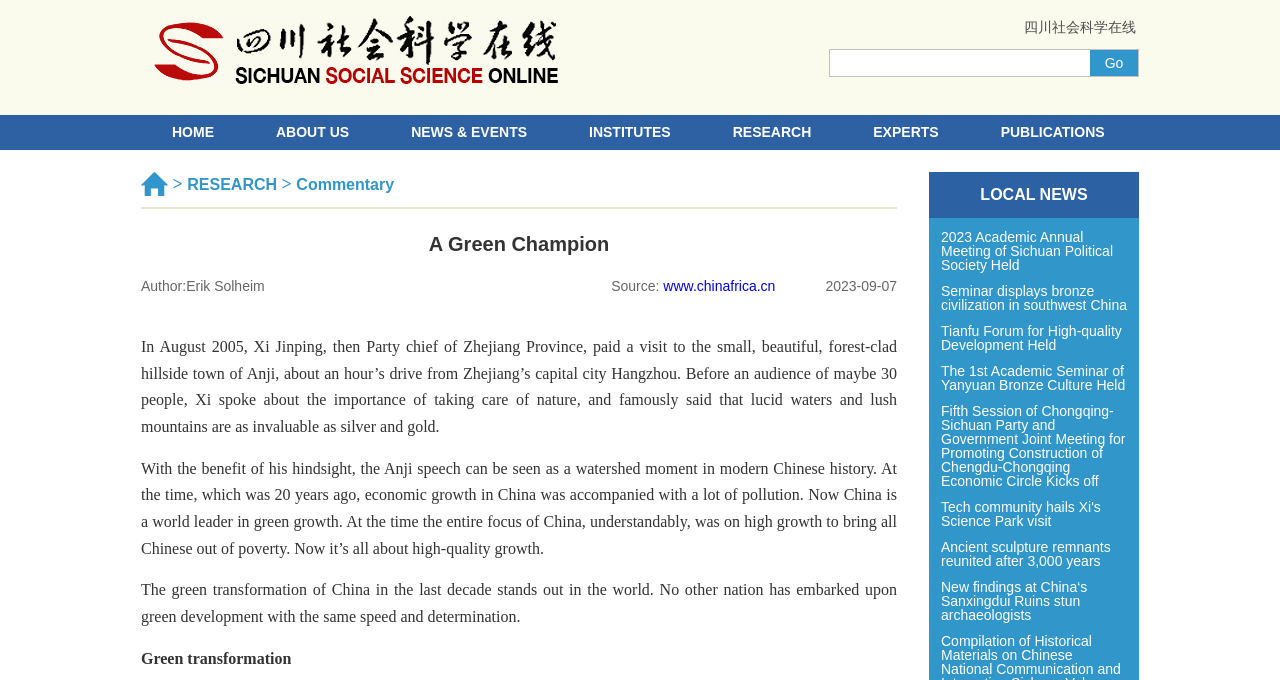Identify the coordinates of the bounding box for the element that must be clicked to accomplish the instruction: "Check the 'LOCAL NEWS'".

[0.726, 0.253, 0.89, 0.321]